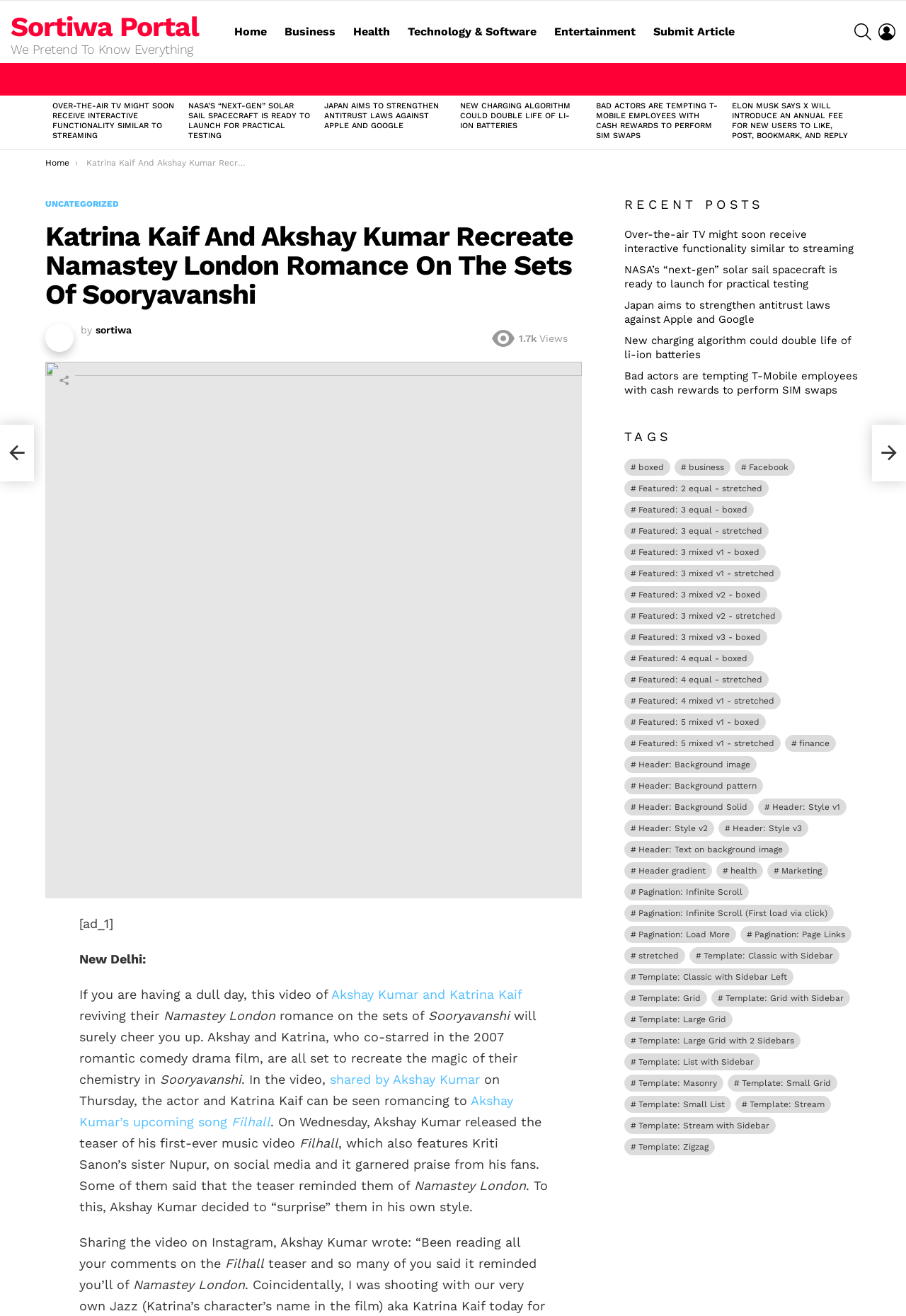Using the information from the screenshot, answer the following question thoroughly:
Who are the actors in the video?

I found the answer by reading the article content, which mentions that Akshay Kumar and Katrina Kaif are reviving their Namastey London romance on the sets of Sooryavanshi.